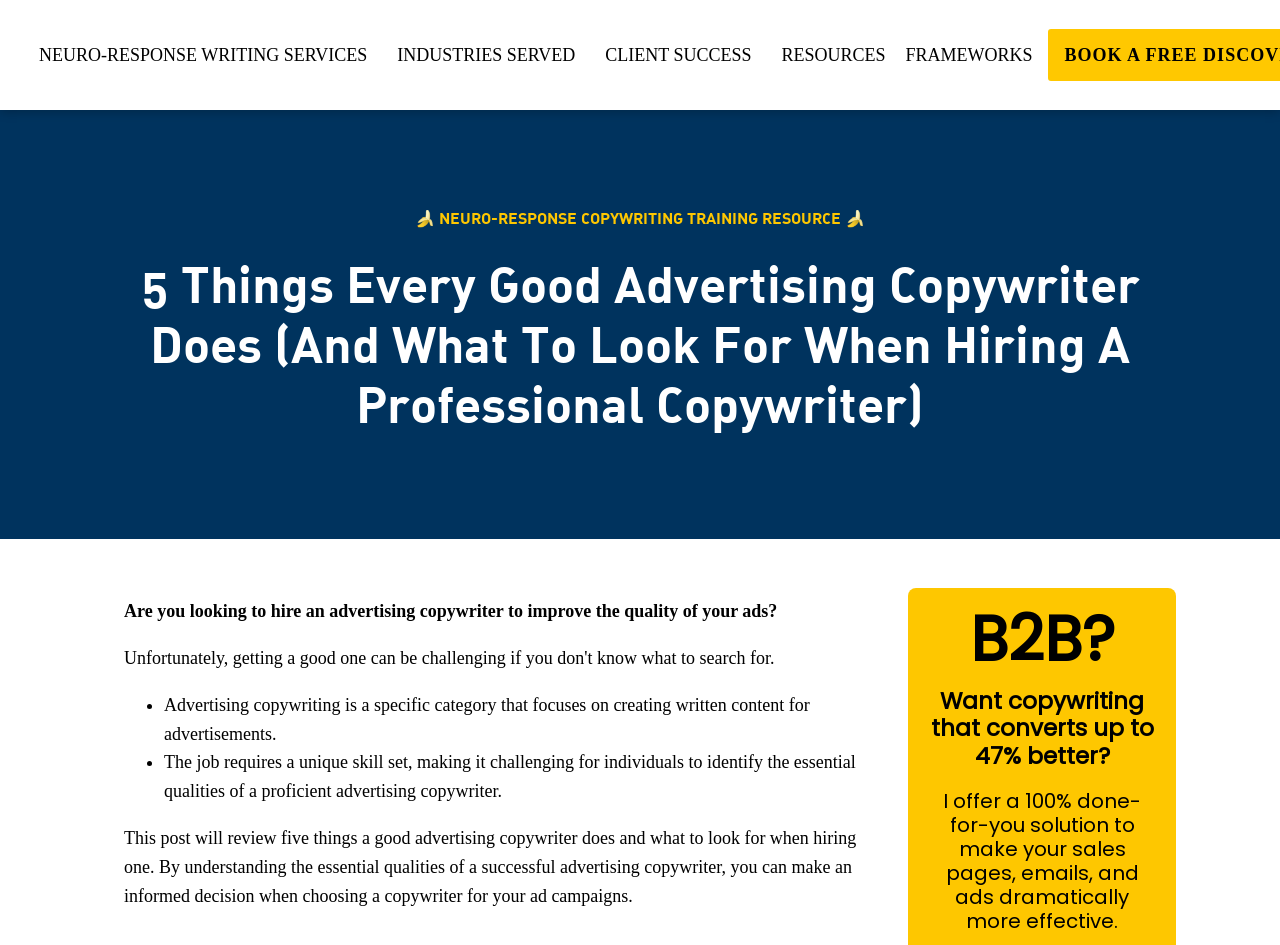Given the description of the UI element: "CLIENT SUCCESS", predict the bounding box coordinates in the form of [left, top, right, bottom], with each value being a float between 0 and 1.

[0.461, 0.027, 0.599, 0.089]